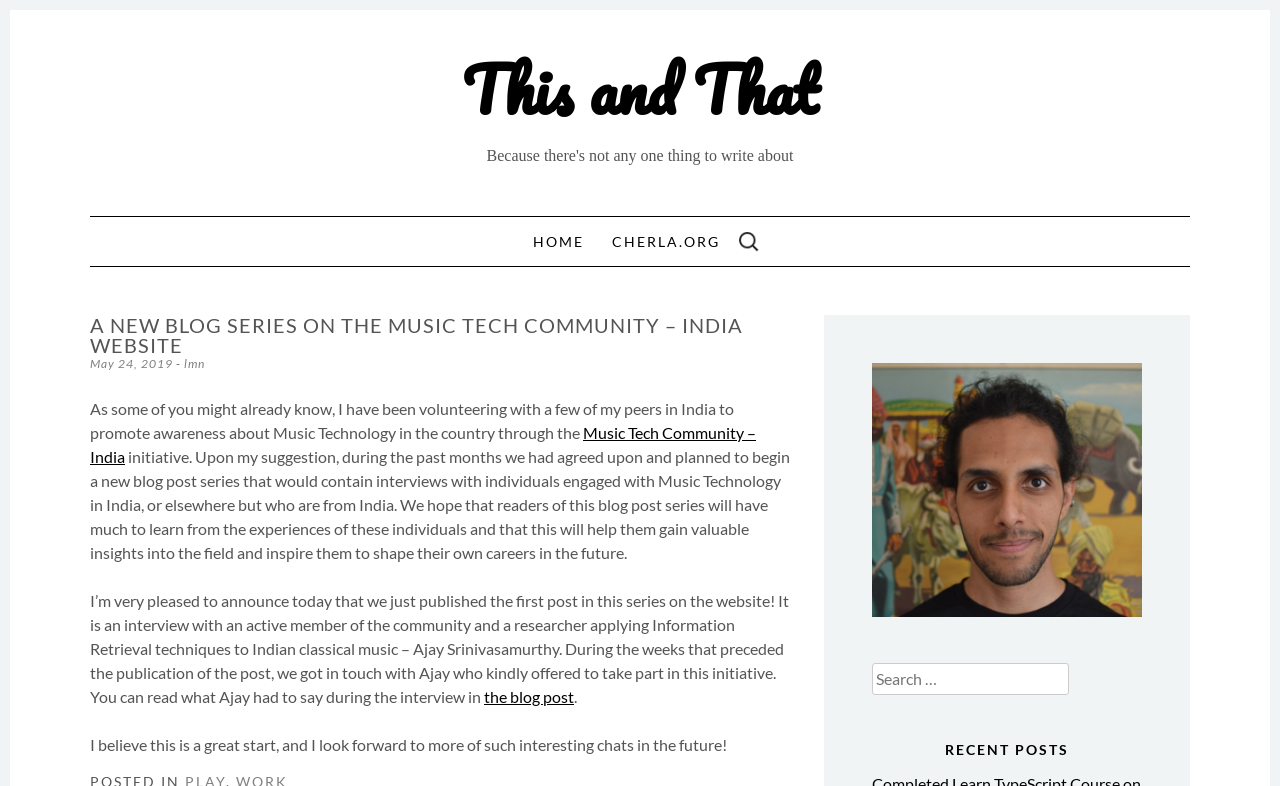Respond to the question with just a single word or phrase: 
What is the purpose of the blog post series?

To promote awareness about Music Technology in India